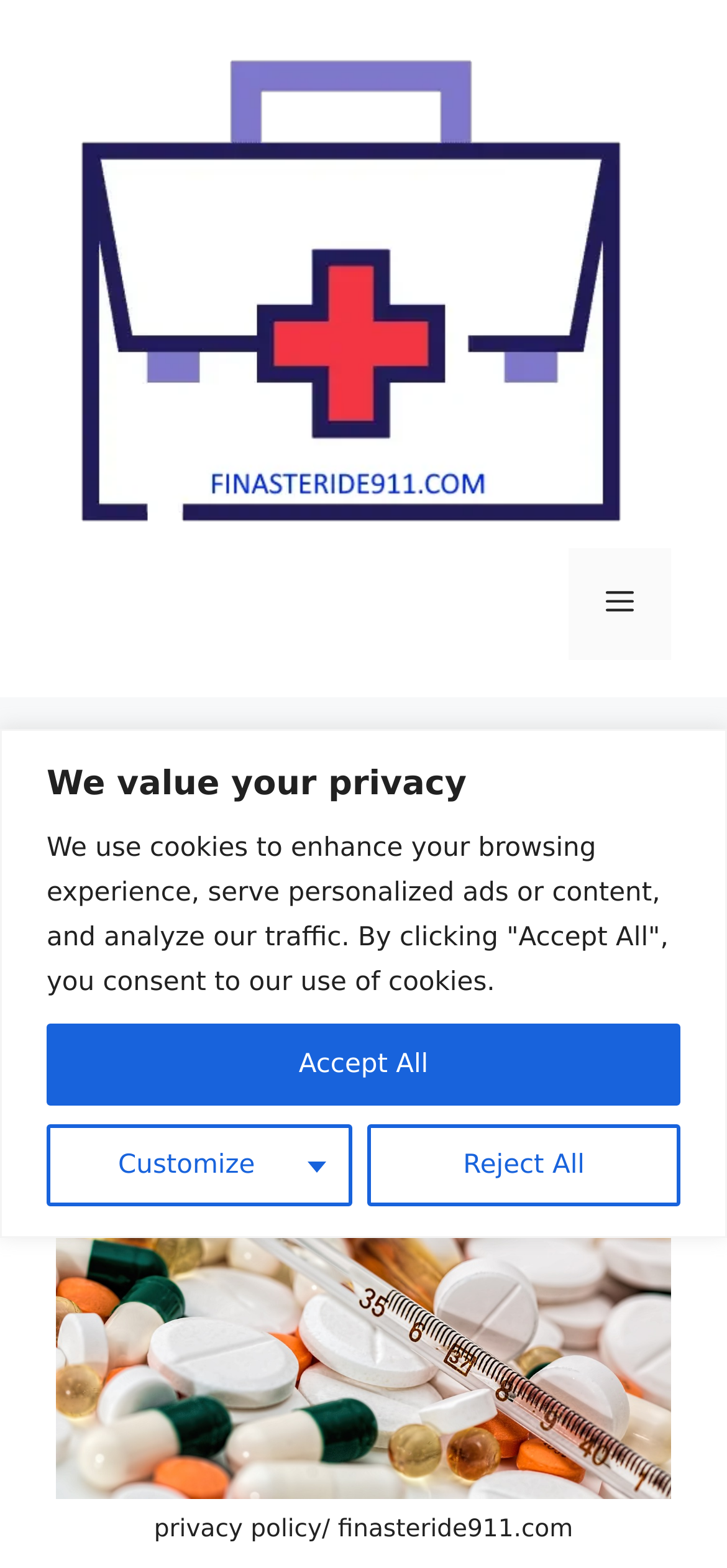Identify the bounding box of the HTML element described as: "Menu".

[0.782, 0.349, 0.923, 0.42]